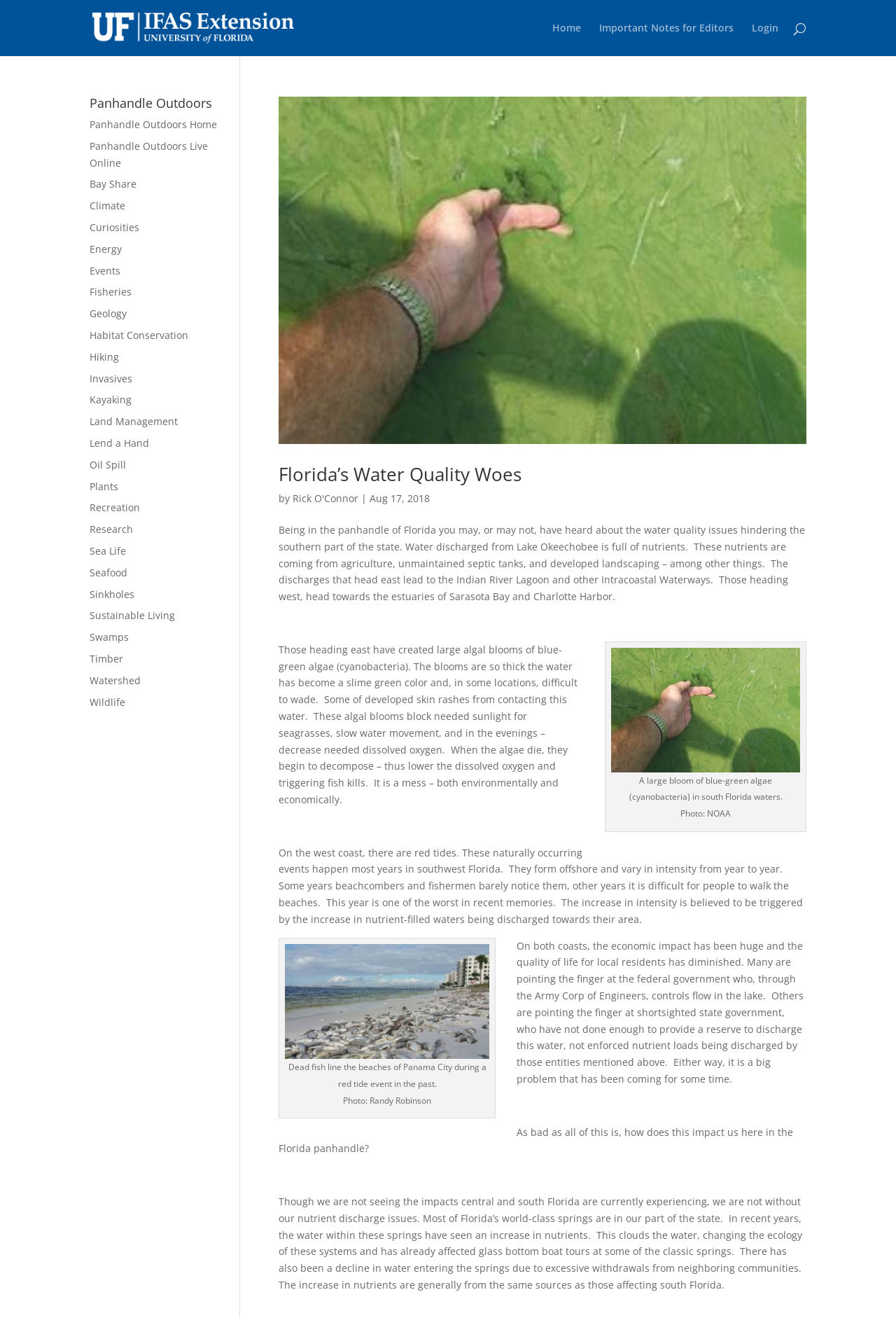Answer the question with a single word or phrase: 
What is the name of the bay affected by the red tide?

Sarasota Bay